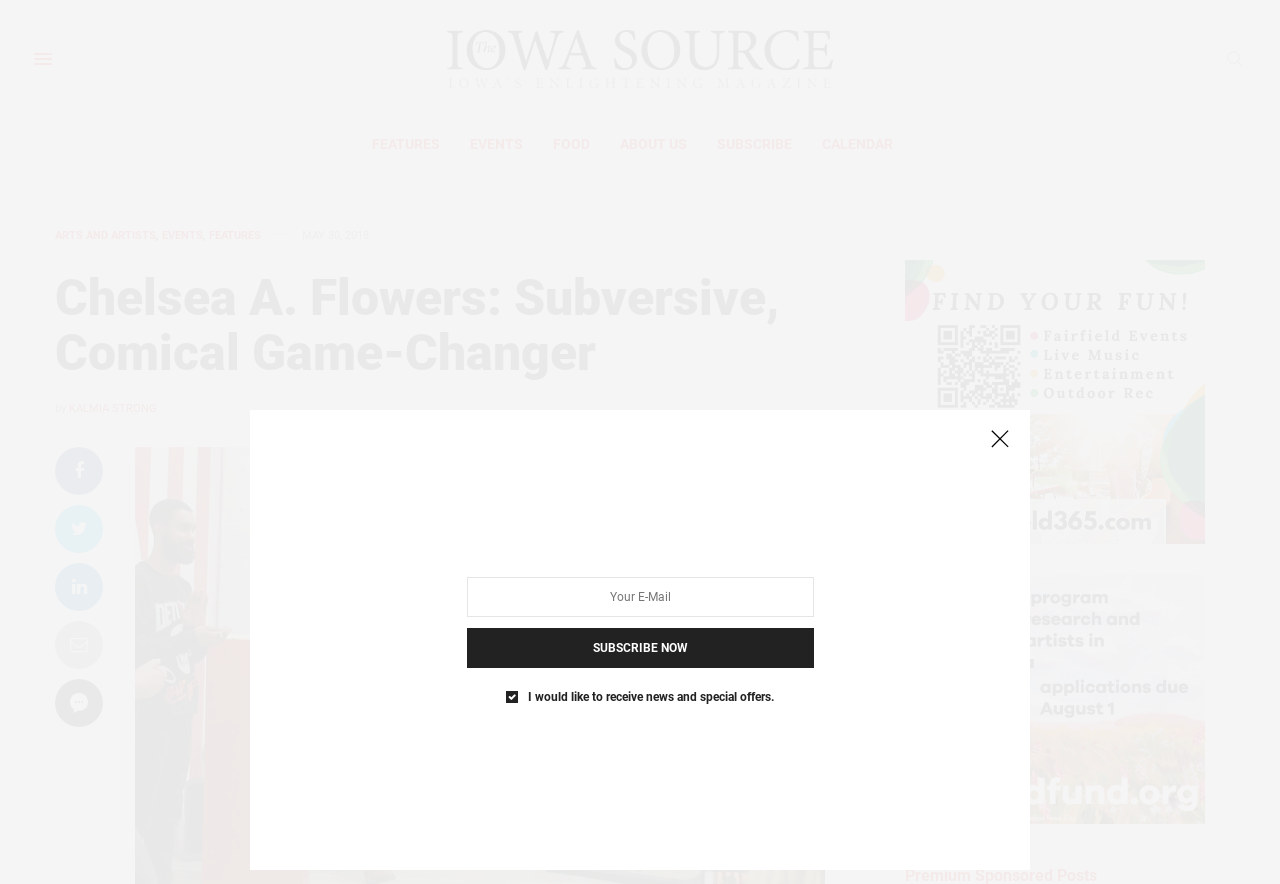Identify the bounding box coordinates of the clickable section necessary to follow the following instruction: "Check the calendar". The coordinates should be presented as four float numbers from 0 to 1, i.e., [left, top, right, bottom].

[0.642, 0.135, 0.698, 0.191]